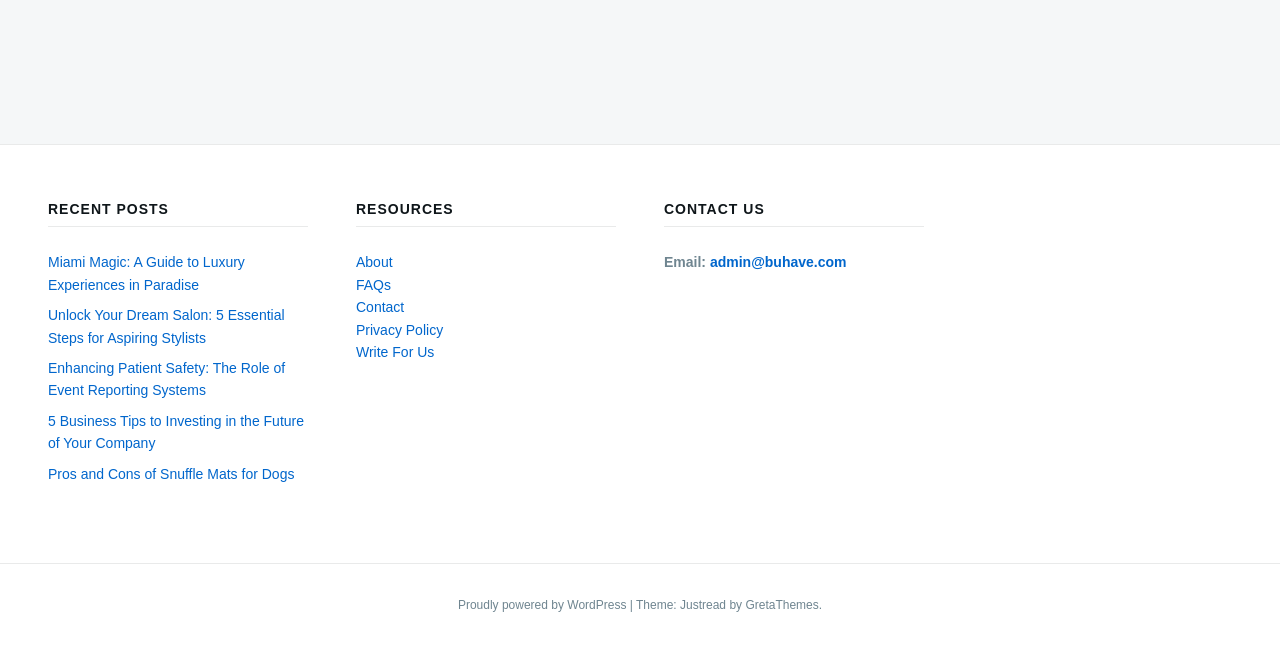Show the bounding box coordinates of the element that should be clicked to complete the task: "Contact admin via email".

[0.555, 0.393, 0.661, 0.418]